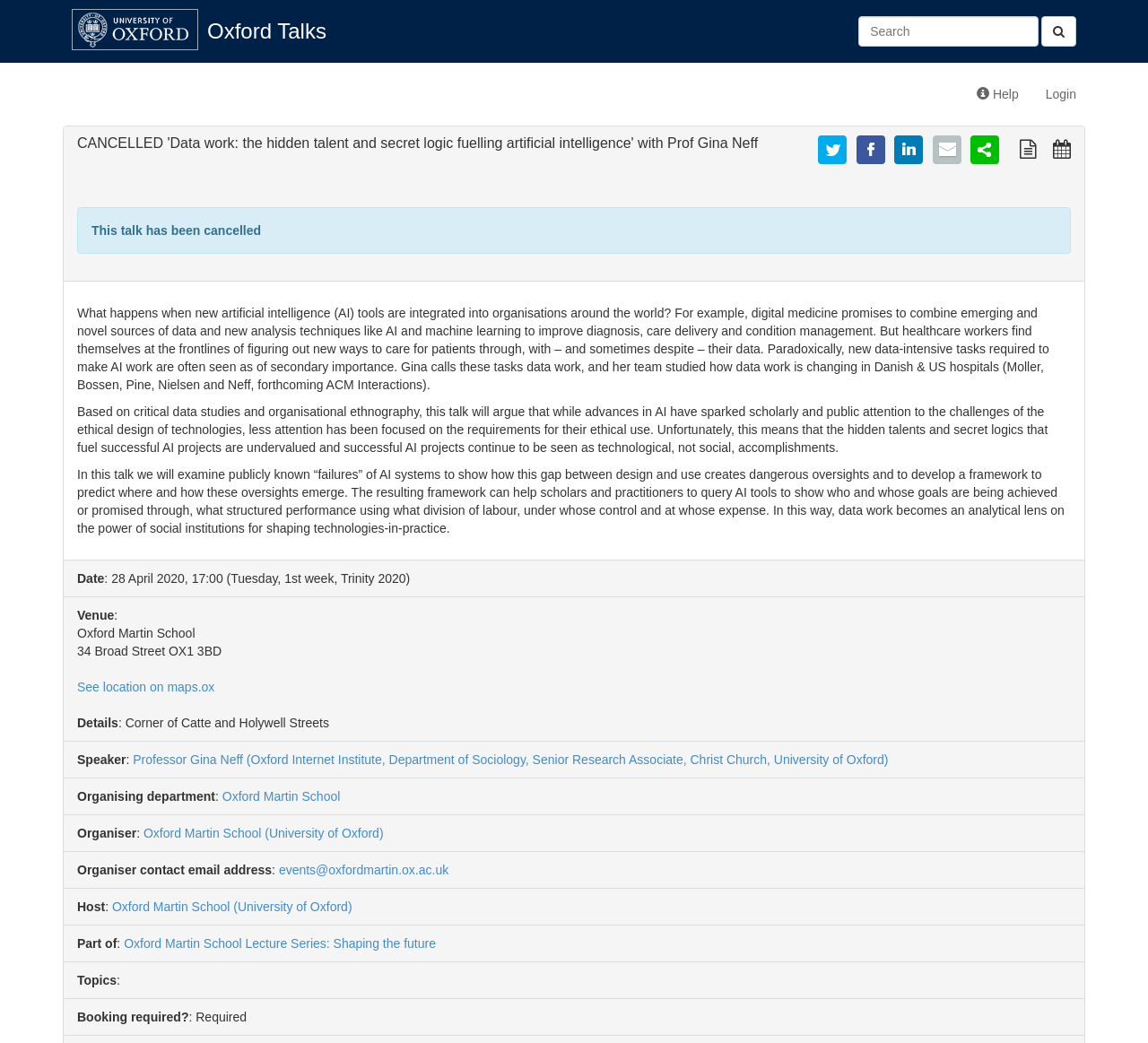For the given element description Login, determine the bounding box coordinates of the UI element. The coordinates should follow the format (top-left x, top-left y, bottom-right x, bottom-right y) and be within the range of 0 to 1.

[0.899, 0.069, 0.949, 0.112]